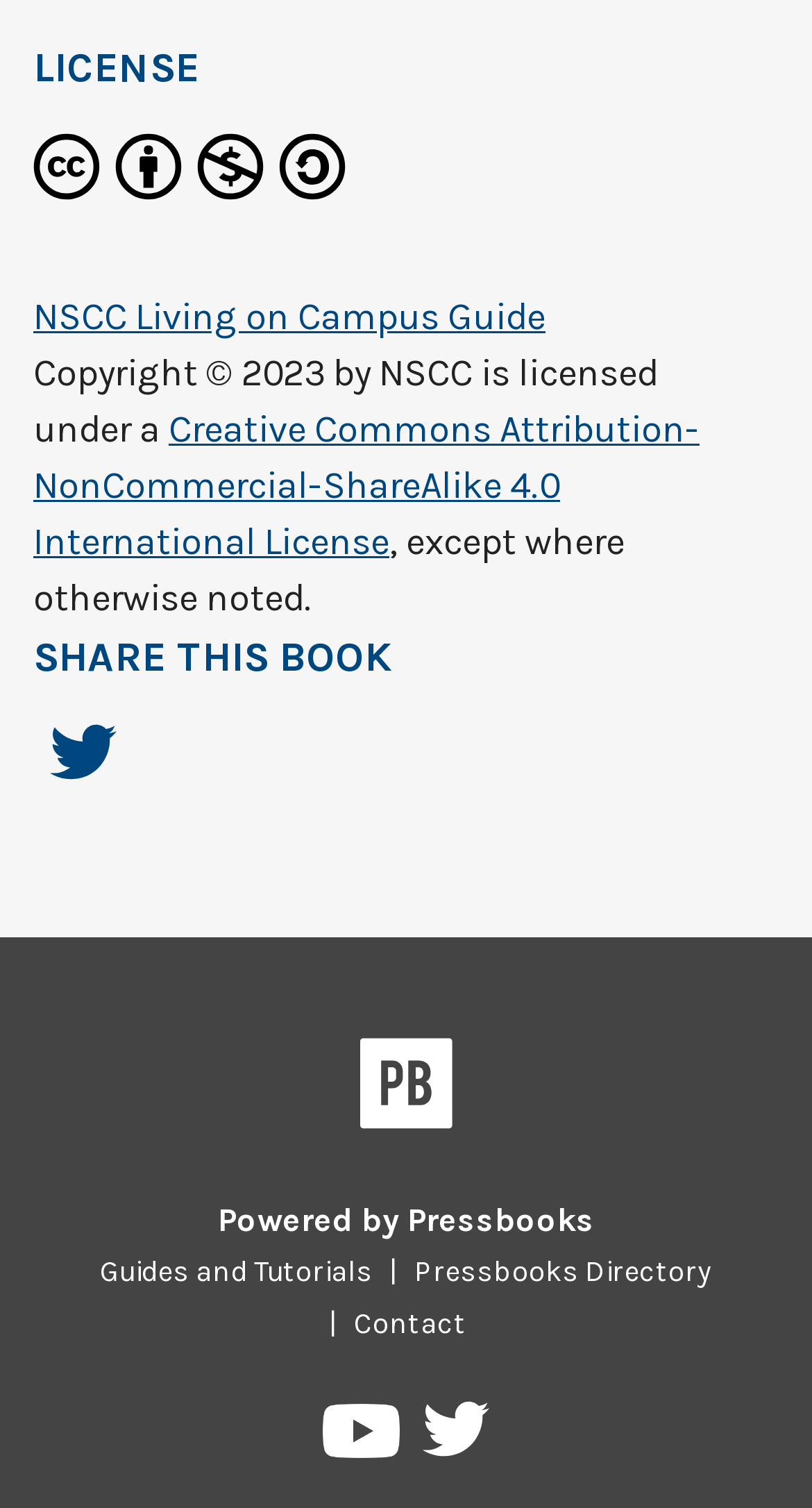What are the options to contact or get more information?
Using the image, give a concise answer in the form of a single word or short phrase.

Guides, Directory, Contact